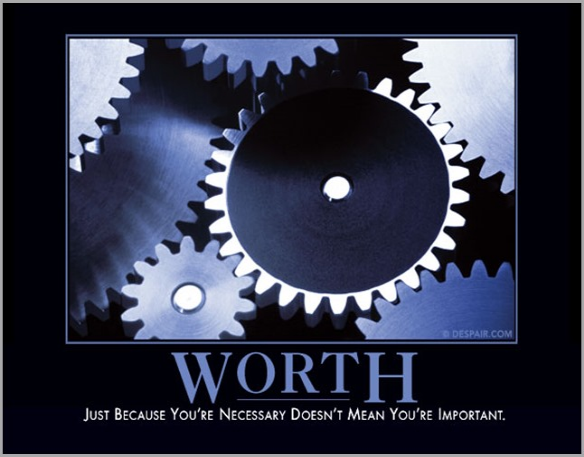Consider the image and give a detailed and elaborate answer to the question: 
What is the thought-provoking phrase in the image?

Below the word 'WORTH', a thought-provoking phrase reads: 'Just Because You're Necessary Doesn't Mean You're Important', encouraging viewers to reflect on their roles and contributions within a larger system.